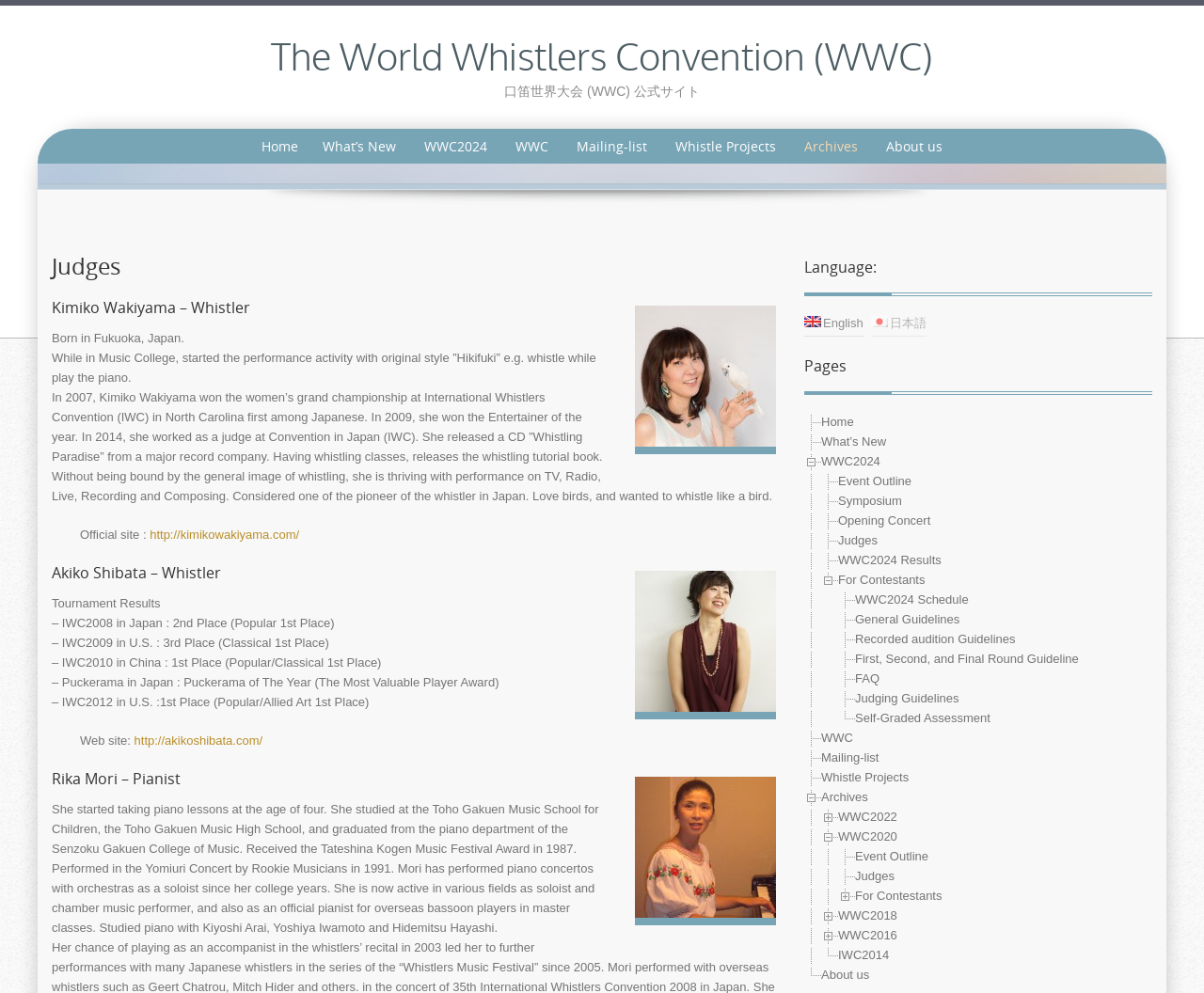Specify the bounding box coordinates of the region I need to click to perform the following instruction: "Check the judges' information". The coordinates must be four float numbers in the range of 0 to 1, i.e., [left, top, right, bottom].

[0.696, 0.537, 0.729, 0.551]